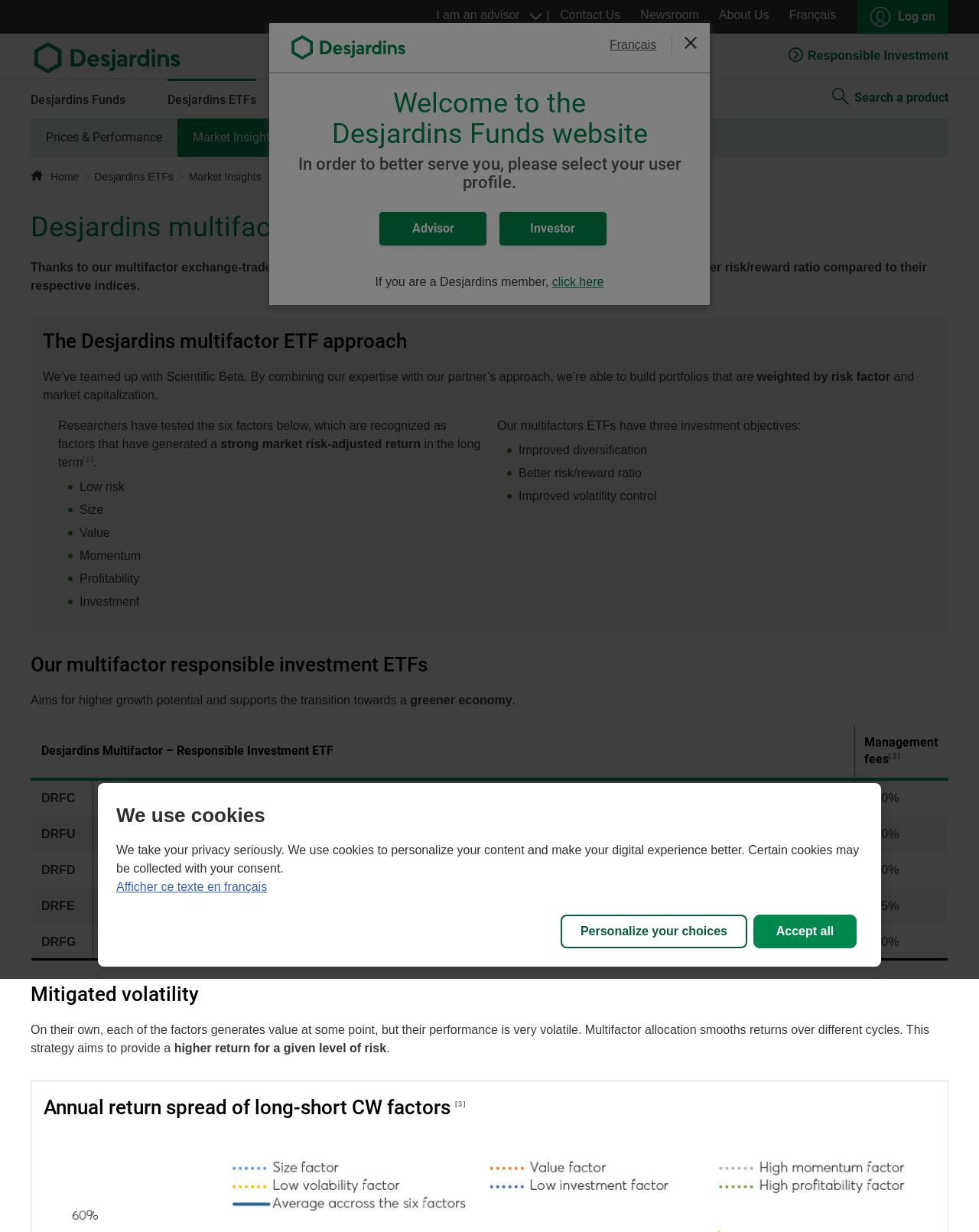Pinpoint the bounding box coordinates of the area that should be clicked to complete the following instruction: "Search a product". The coordinates must be given as four float numbers between 0 and 1, i.e., [left, top, right, bottom].

[0.85, 0.073, 0.969, 0.085]